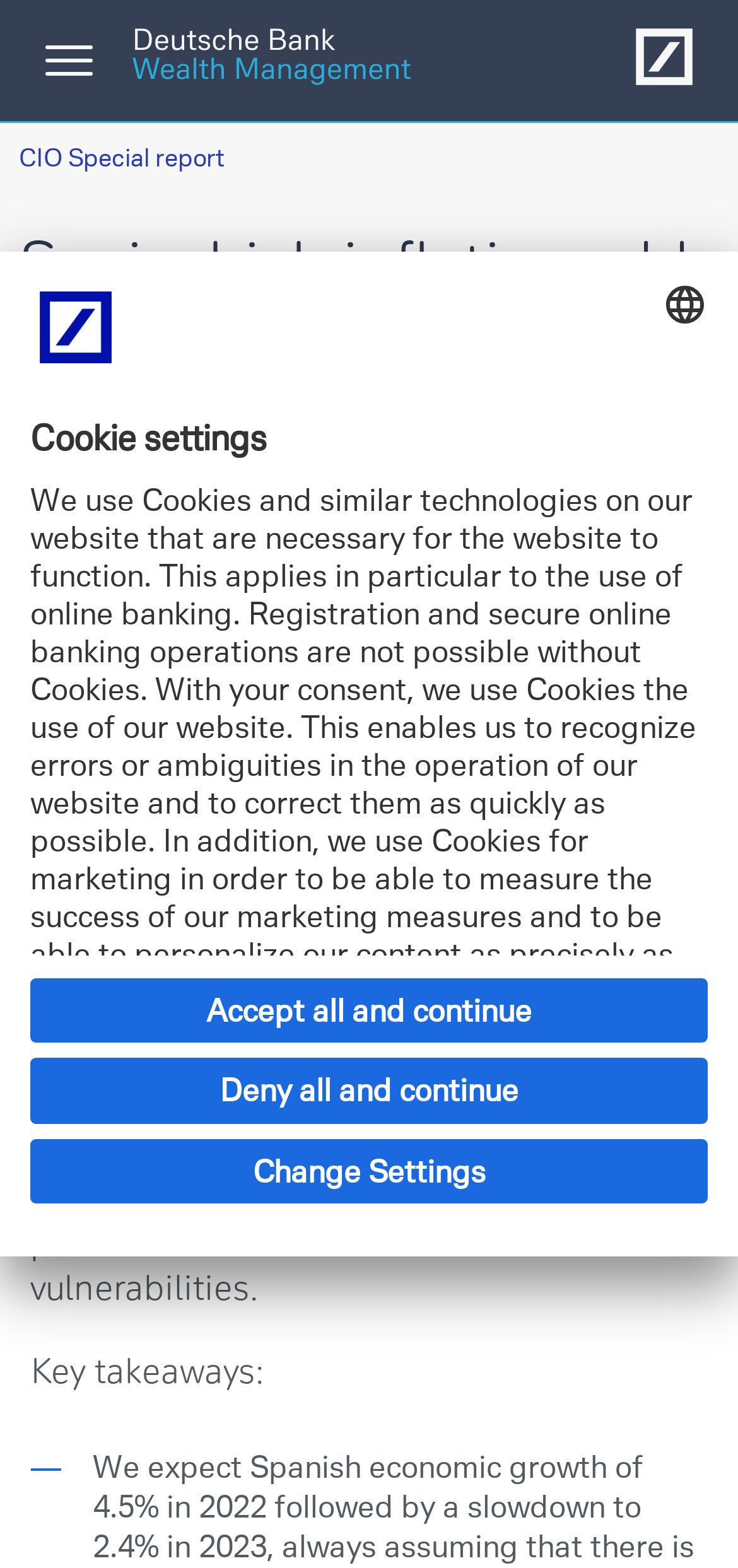What is the date of the CIO Special report?
Provide a concise answer using a single word or phrase based on the image.

Jul. 26, 2022